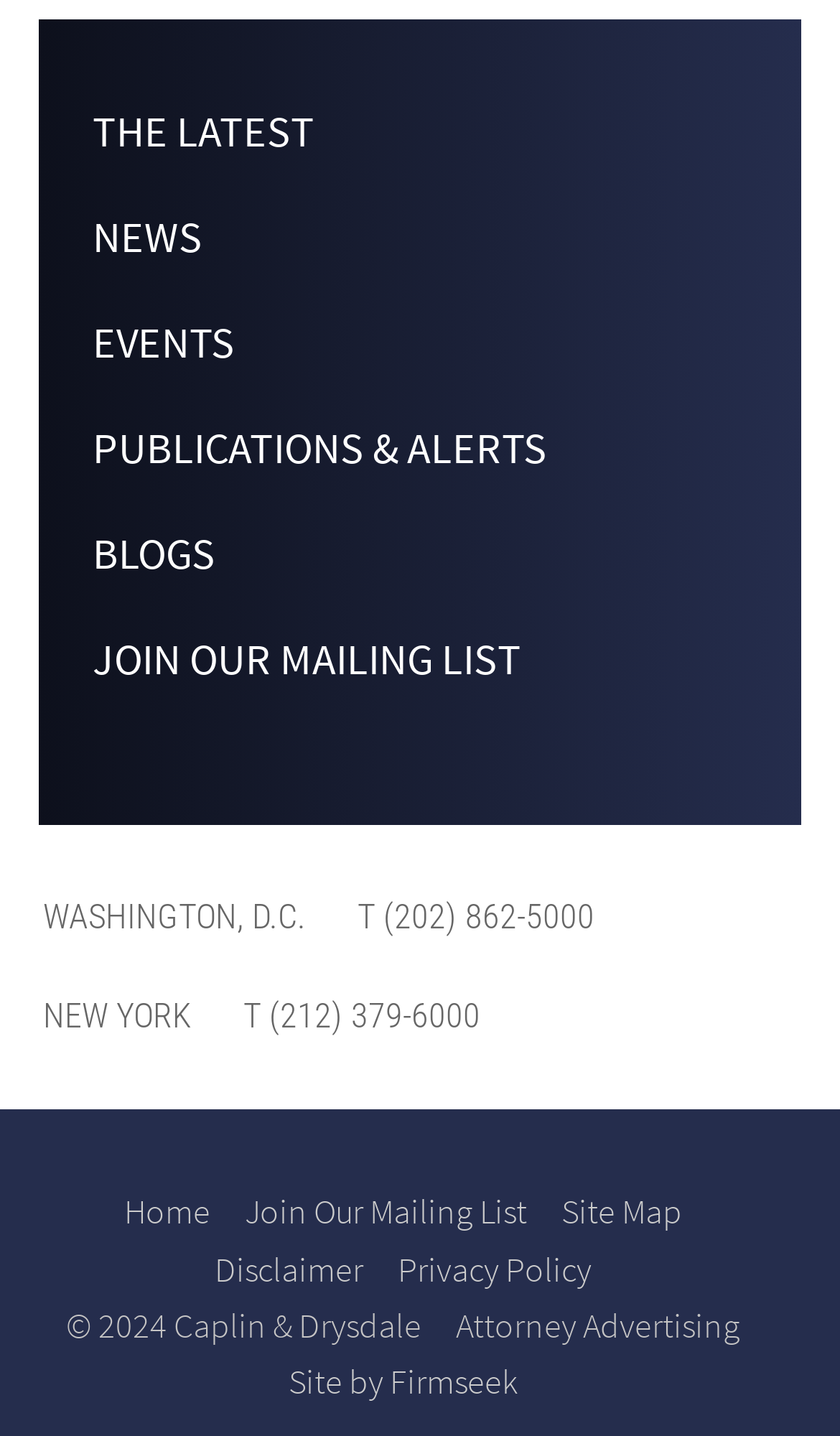Find the bounding box coordinates of the clickable region needed to perform the following instruction: "View the latest news". The coordinates should be provided as four float numbers between 0 and 1, i.e., [left, top, right, bottom].

[0.11, 0.072, 0.374, 0.109]